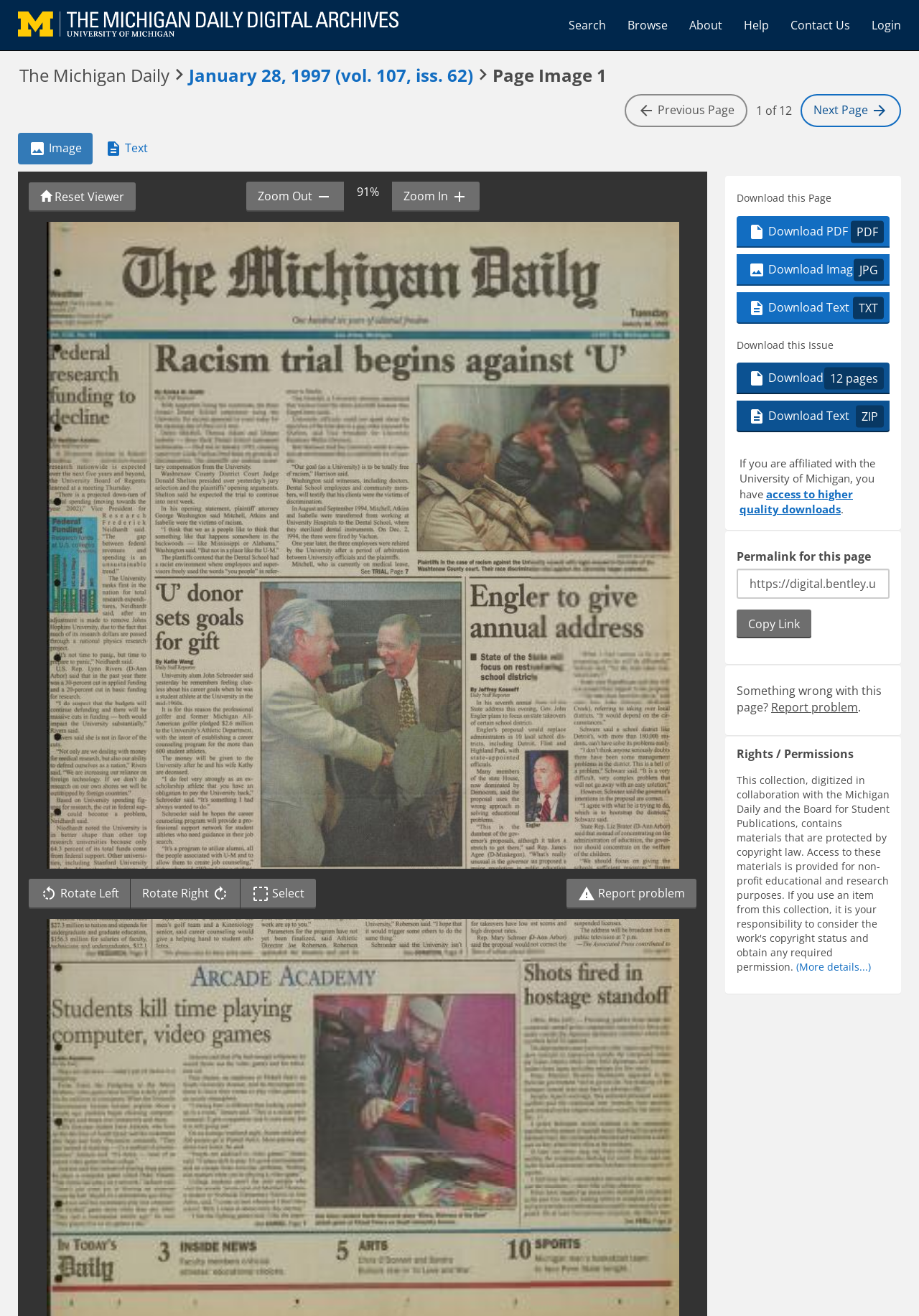Please specify the bounding box coordinates of the area that should be clicked to accomplish the following instruction: "Zoom in the image". The coordinates should consist of four float numbers between 0 and 1, i.e., [left, top, right, bottom].

[0.426, 0.138, 0.521, 0.161]